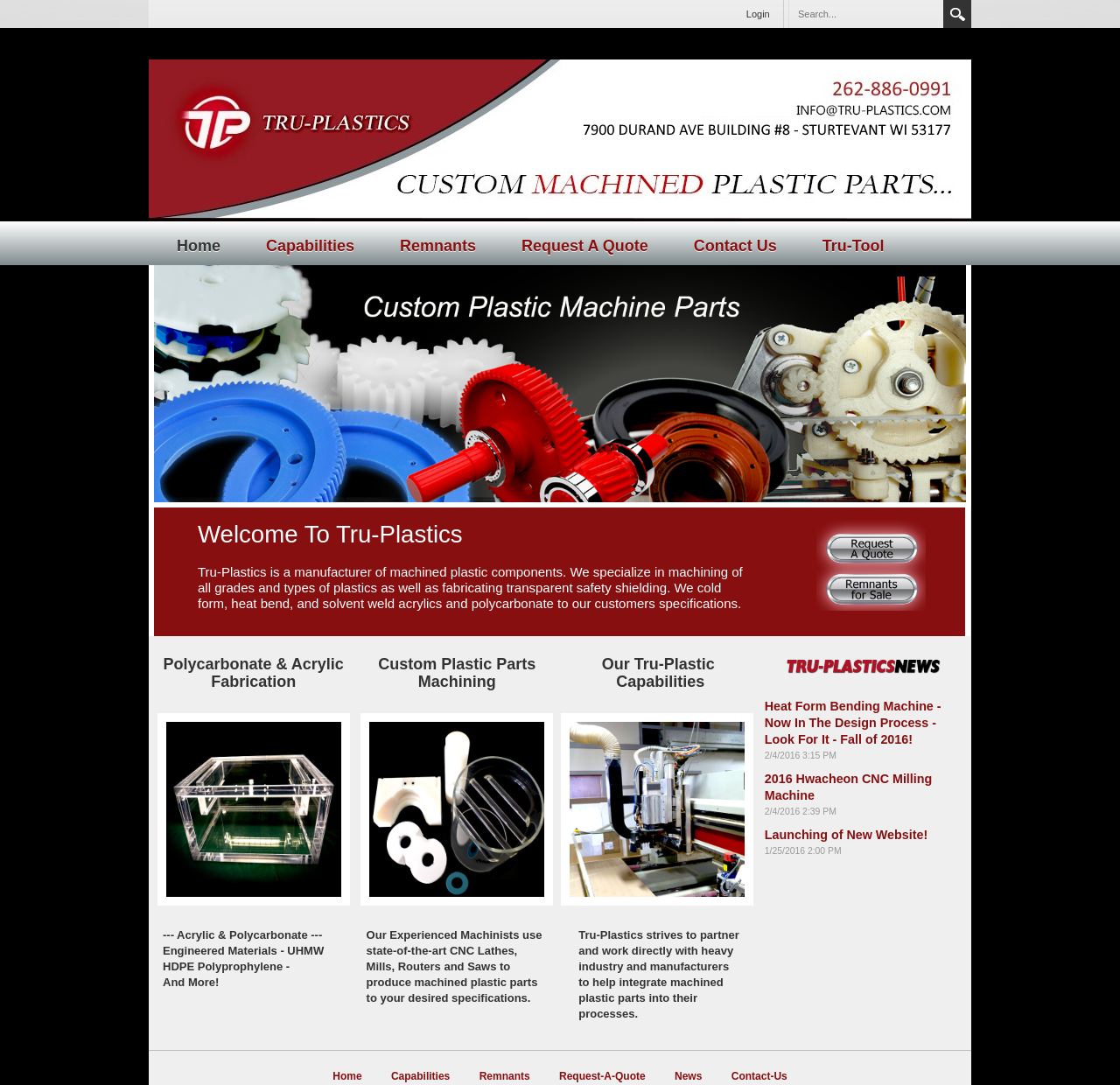What is the 'Request A Quote' link for?
Please answer the question as detailed as possible.

The 'Request A Quote' link is located in the top navigation menu, suggesting that it is a prominent feature of the website. It is likely that this link allows users to request a quote for a specific service or product offered by Tru-Plastics.